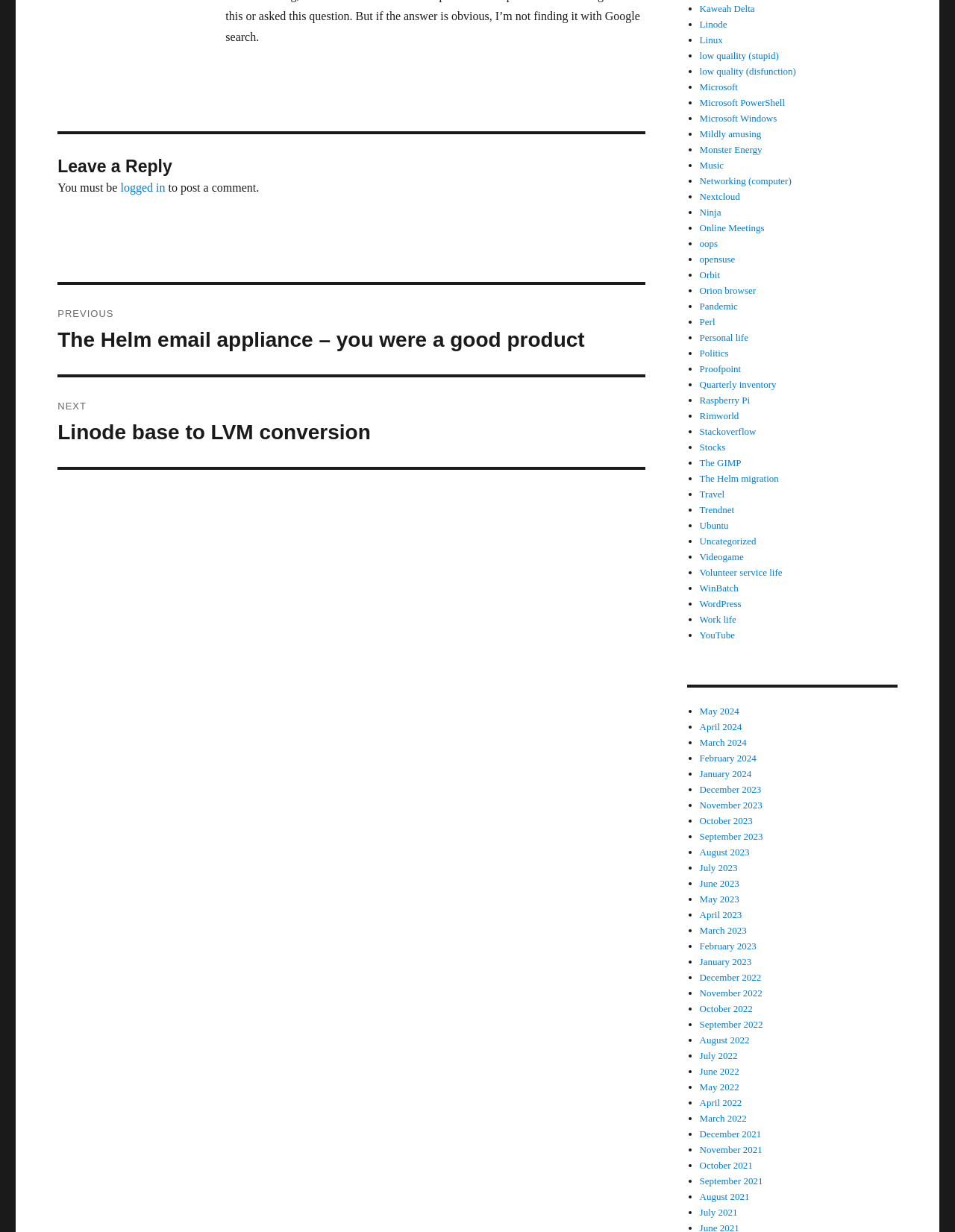Give a one-word or one-phrase response to the question:
What type of navigation is provided?

Post navigation